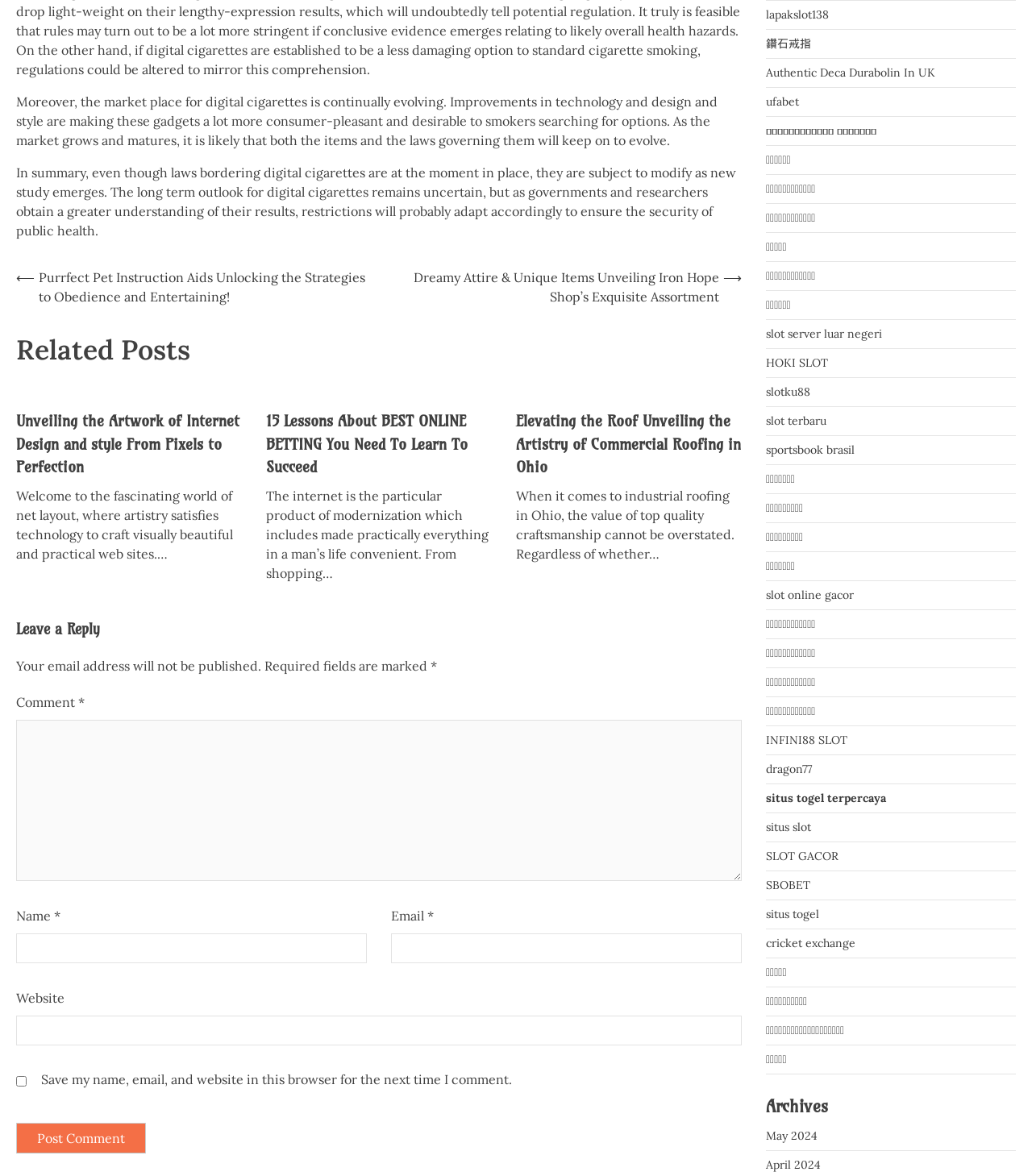Give a one-word or short phrase answer to this question: 
What is the topic of the first related post?

Internet Design